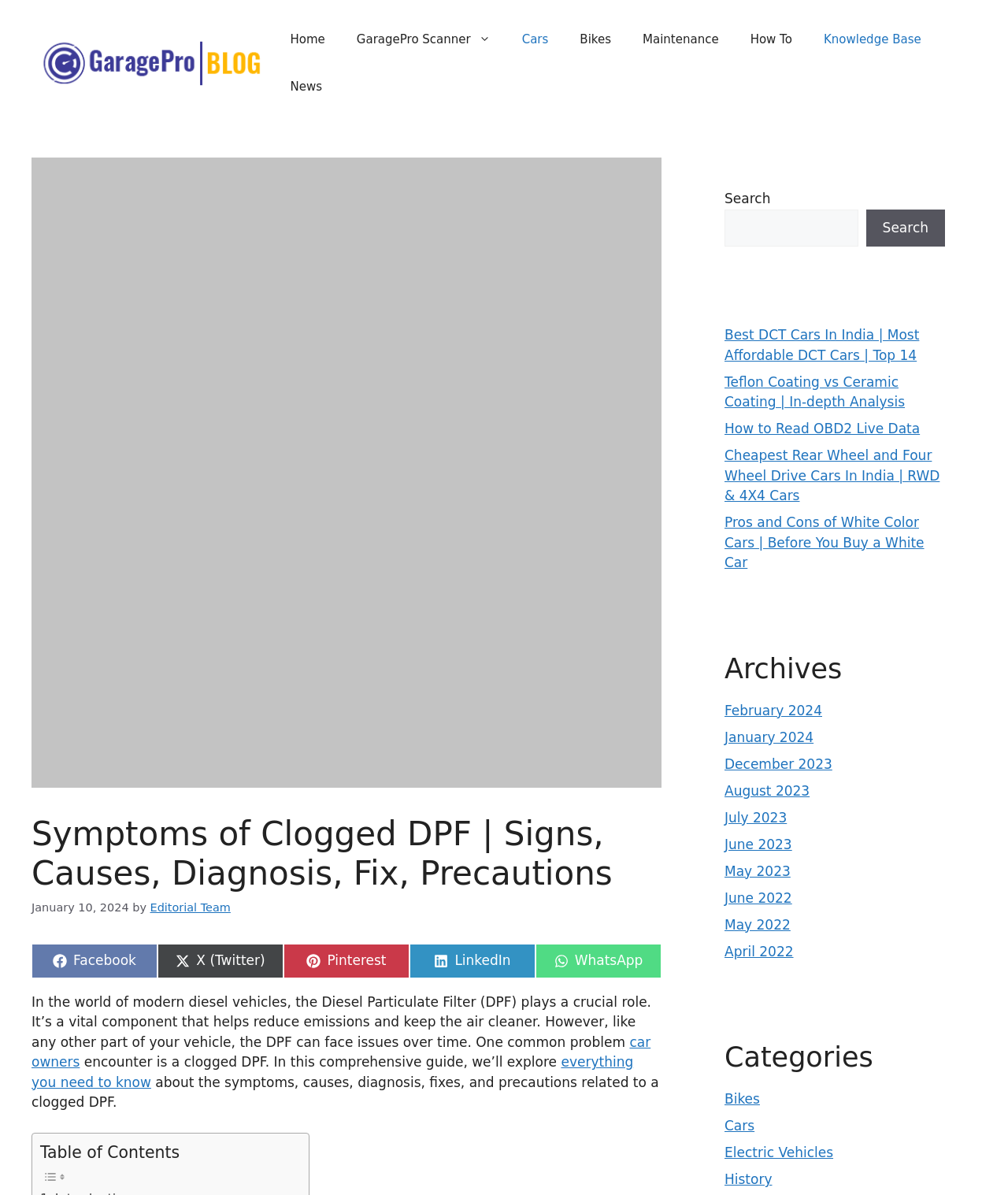Determine the bounding box coordinates for the region that must be clicked to execute the following instruction: "Read the article about 'Best DCT Cars In India'".

[0.719, 0.274, 0.912, 0.304]